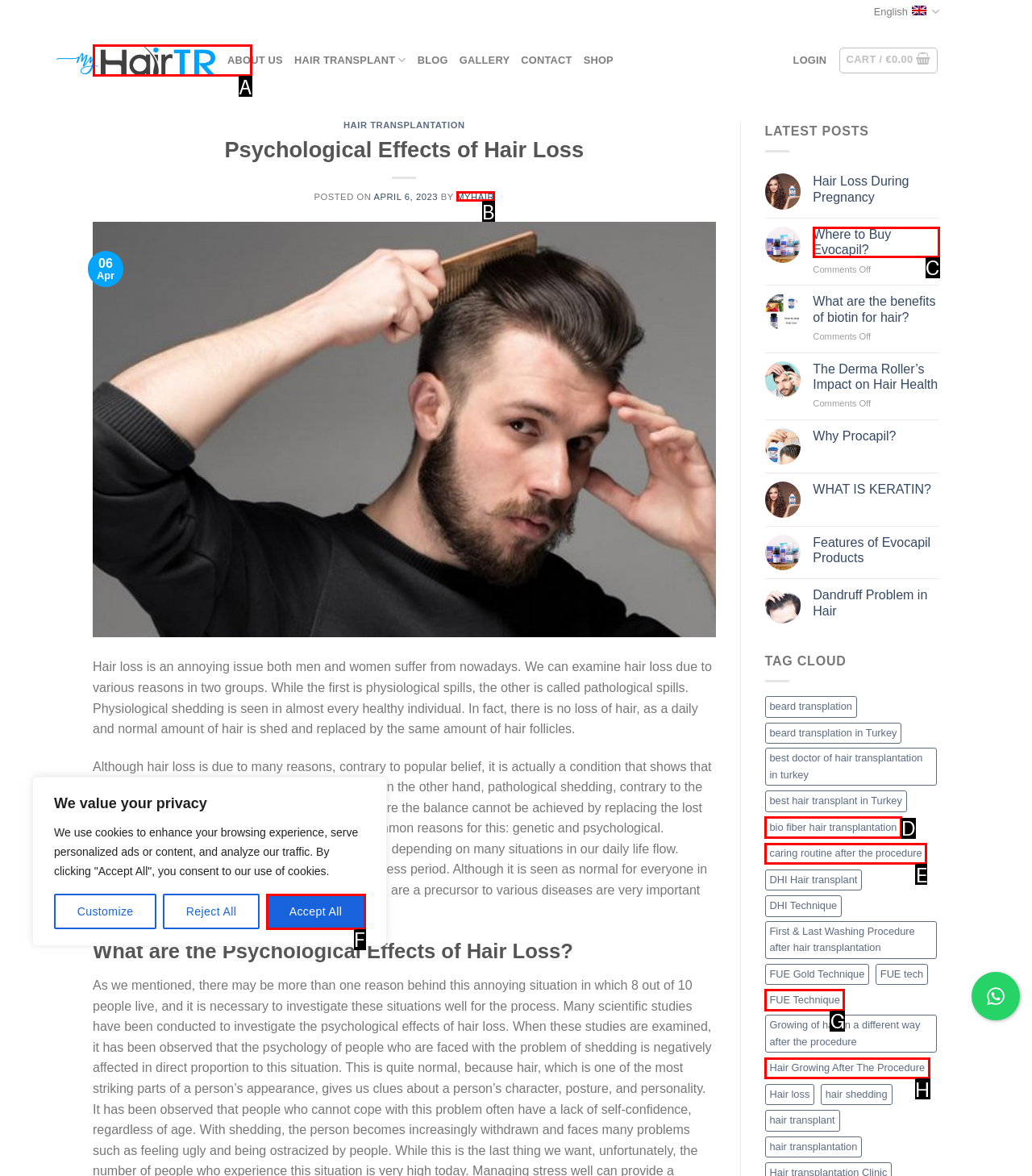Please indicate which HTML element should be clicked to fulfill the following task: Search for something. Provide the letter of the selected option.

None